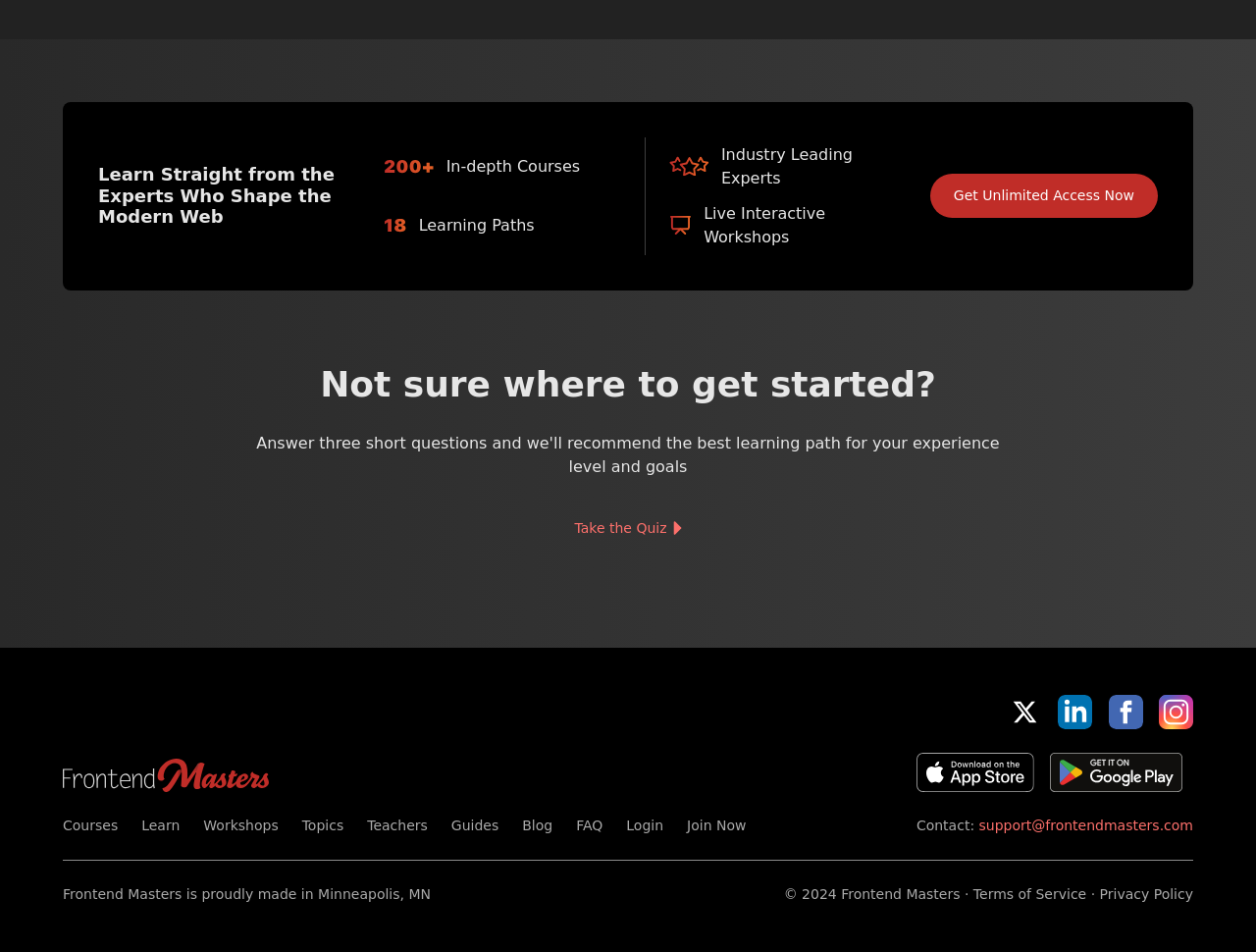Point out the bounding box coordinates of the section to click in order to follow this instruction: "Read the news about Neanderthal migration".

None